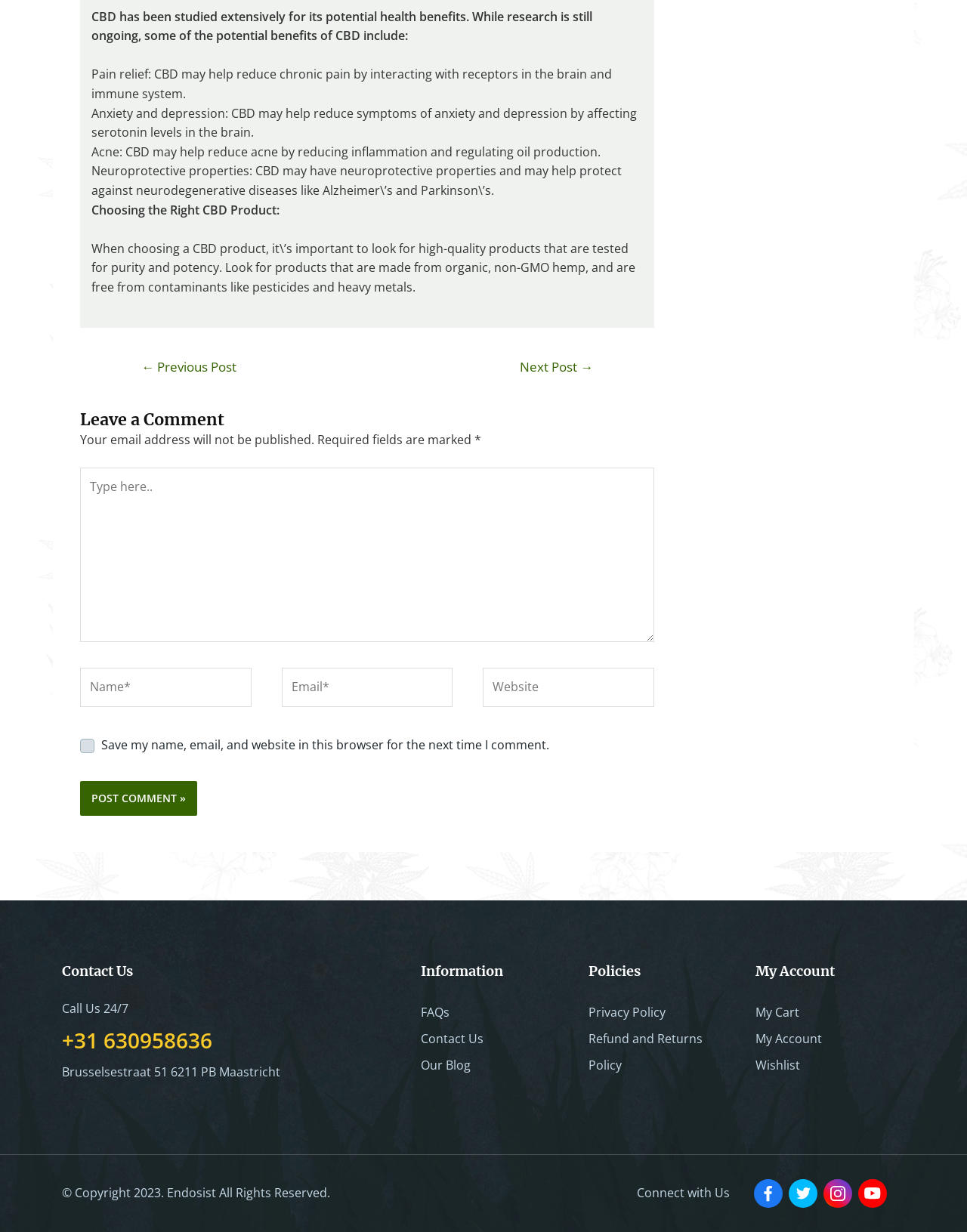Provide the bounding box coordinates of the HTML element this sentence describes: "My Cart".

[0.781, 0.815, 0.827, 0.829]